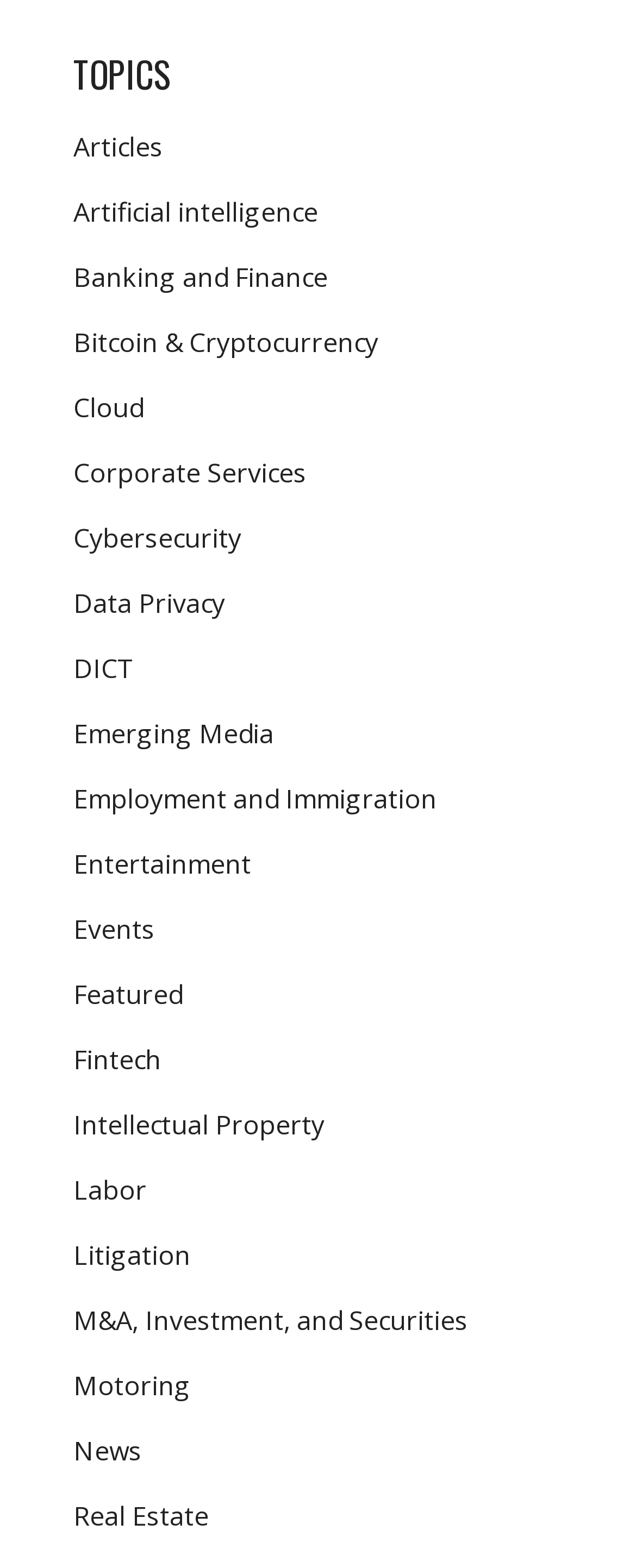Specify the bounding box coordinates of the area to click in order to execute this command: 'Discover emerging media'. The coordinates should consist of four float numbers ranging from 0 to 1, and should be formatted as [left, top, right, bottom].

[0.115, 0.456, 0.431, 0.479]